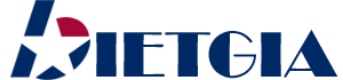What is the focus of Bietgia's mission?
Could you give a comprehensive explanation in response to this question?

According to the caption, Bietgia's mission is to provide innovative and stylish solutions for home décor, particularly focusing on carpet ideas for living rooms.